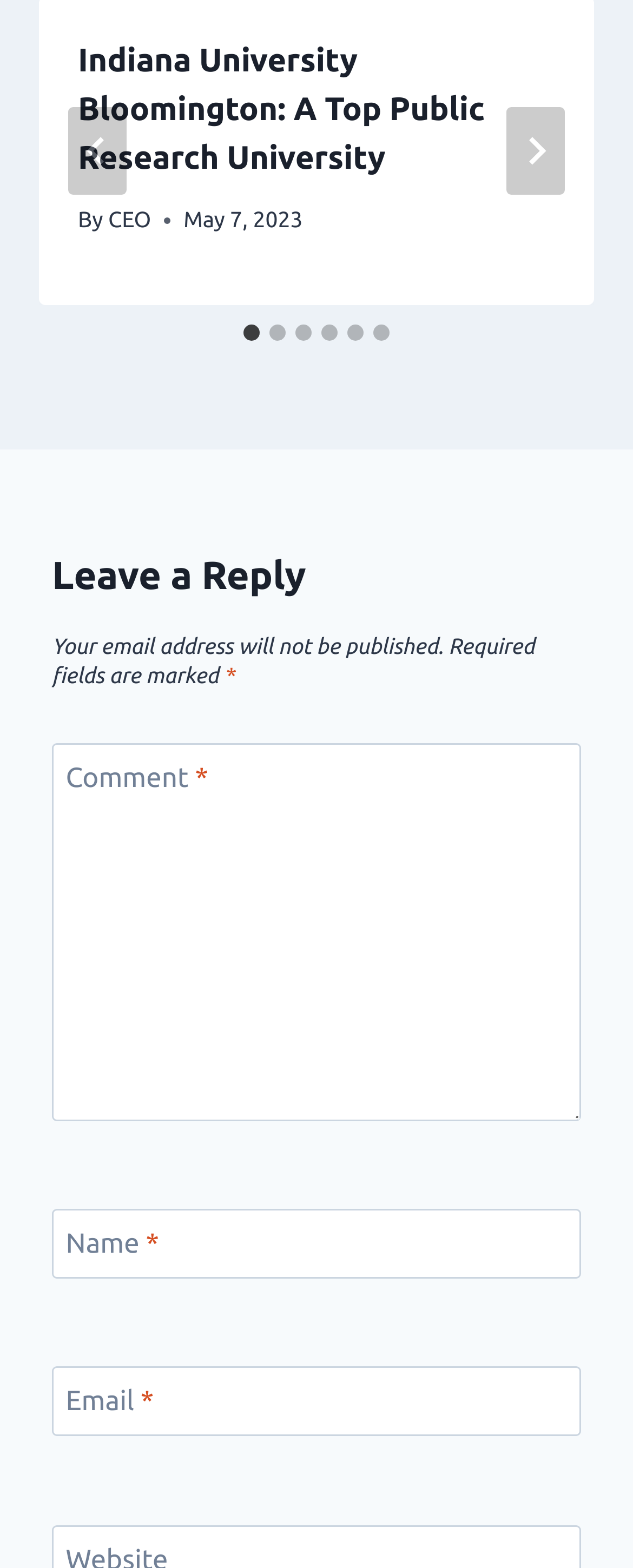What is the name of the university?
Using the visual information from the image, give a one-word or short-phrase answer.

Indiana University Bloomington